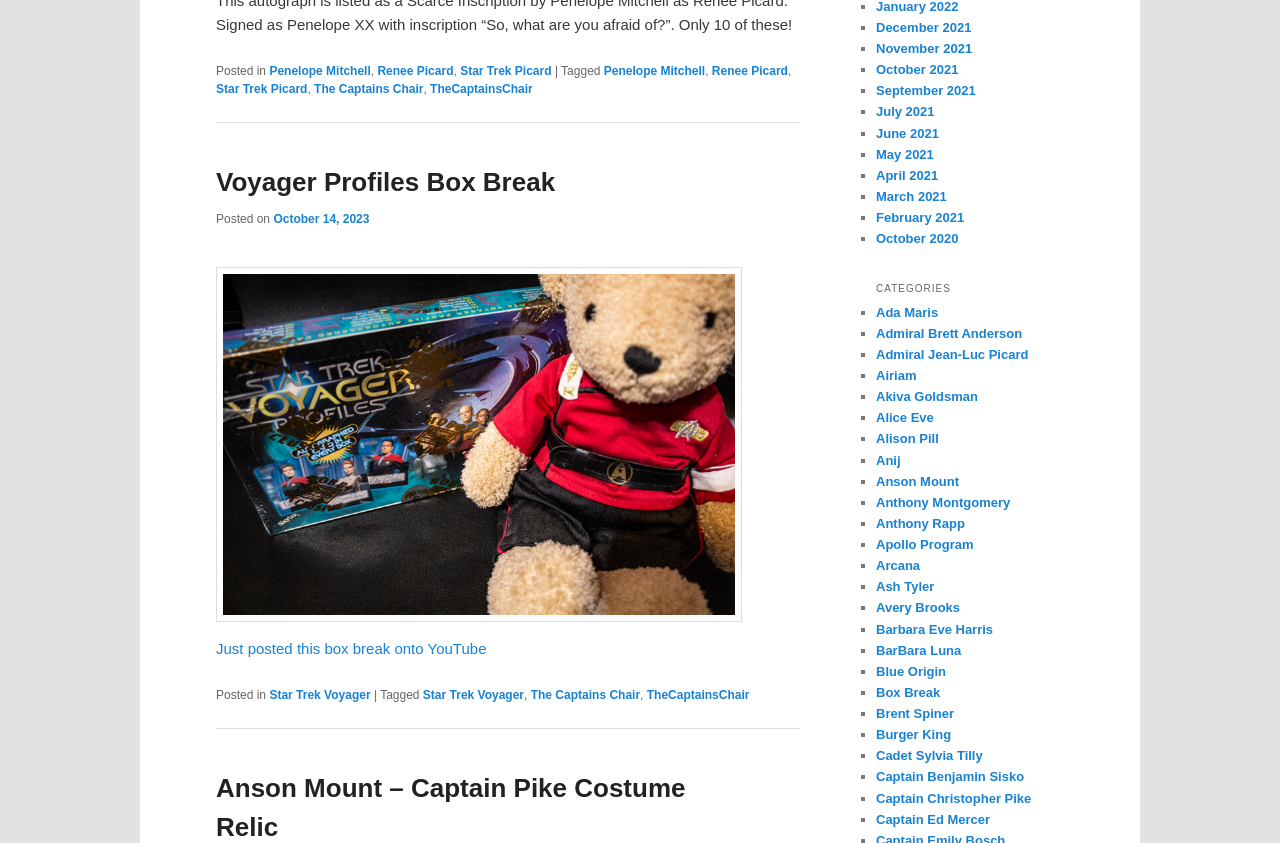Identify the bounding box coordinates necessary to click and complete the given instruction: "Read the article posted on October 14, 2023".

[0.214, 0.251, 0.289, 0.268]